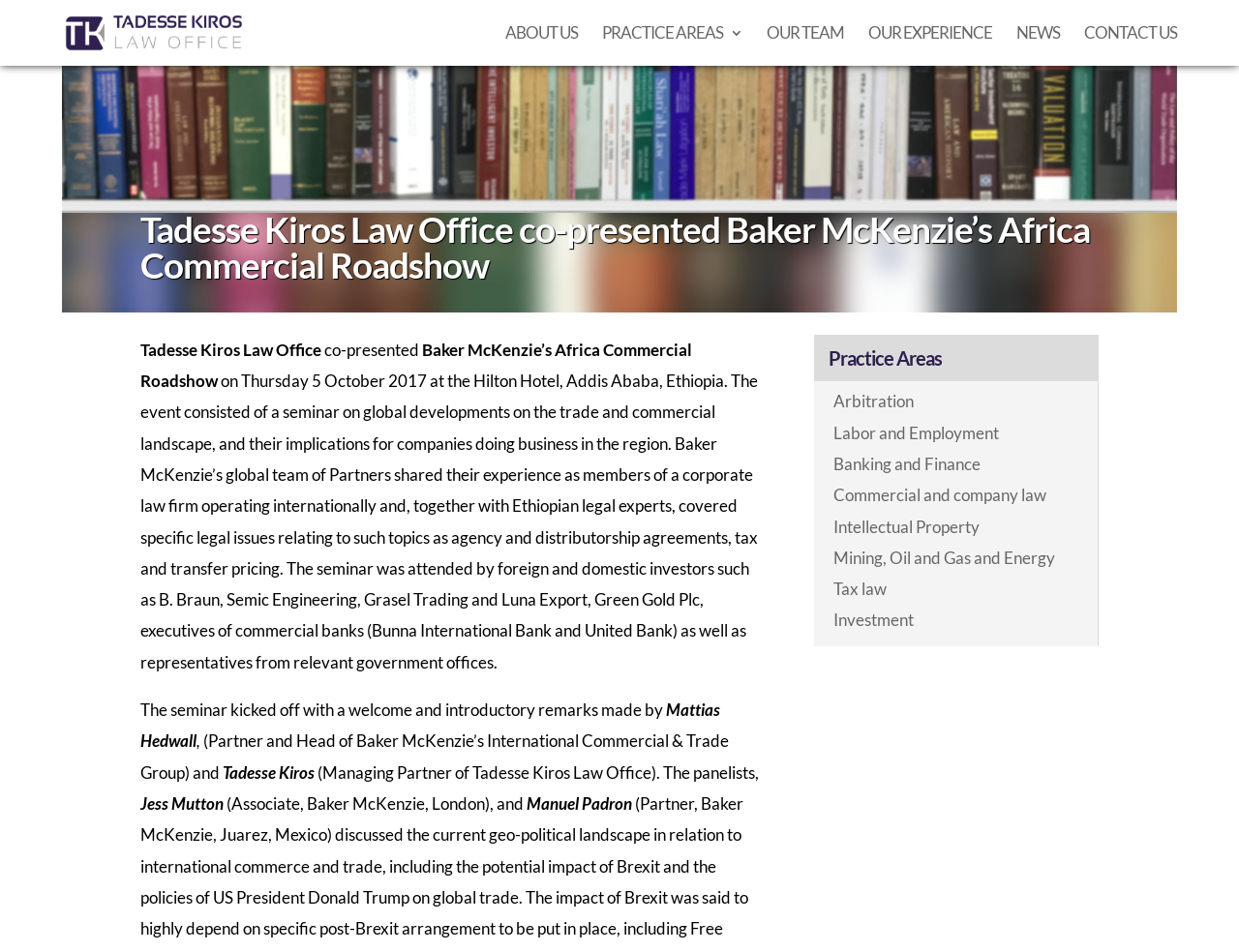Please identify the bounding box coordinates of the clickable region that I should interact with to perform the following instruction: "read news". The coordinates should be expressed as four float numbers between 0 and 1, i.e., [left, top, right, bottom].

[0.82, 0.027, 0.855, 0.069]